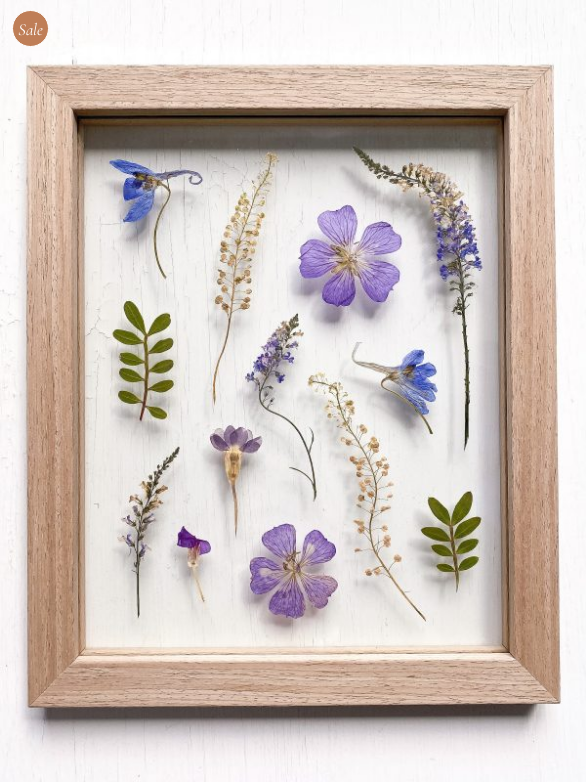Describe every aspect of the image in detail.

This beautifully arranged artwork showcases an array of pressed flowers and foliage, elegantly displayed within a wooden frame. The collection features vibrant hues of blue and purple blooms, alongside delicate greens, creating a harmonious blend of nature's beauty. Each flower is carefully positioned against a light background, enhancing their intricate details and preserving their natural charm. Overlaid on the image is a circular badge that reads "Sale," indicating a promotional offer for this unique piece. Perfect for adding a touch of nature-inspired elegance to any space, this artwork is both timeless and captivating.